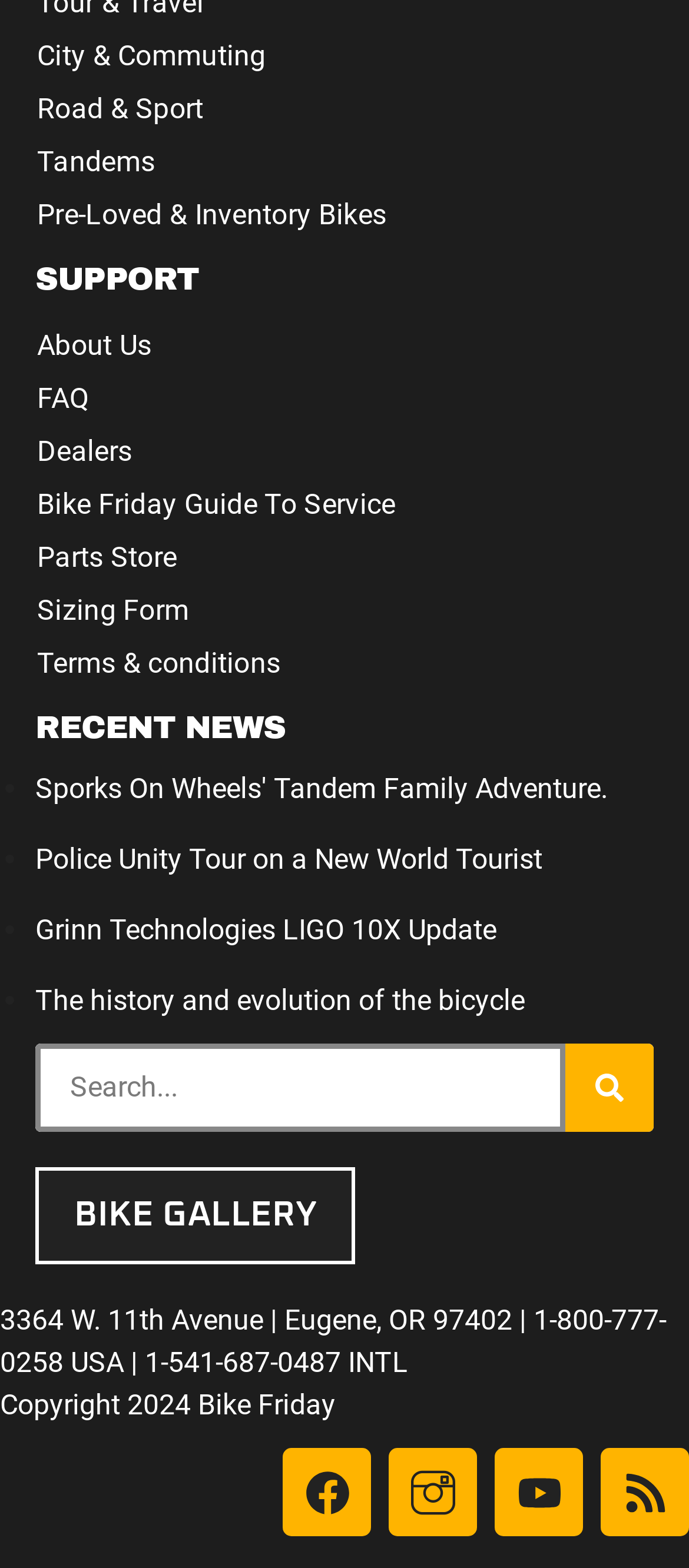Please locate the bounding box coordinates of the element that should be clicked to achieve the given instruction: "View 'BIKE GALLERY'".

[0.051, 0.744, 0.516, 0.806]